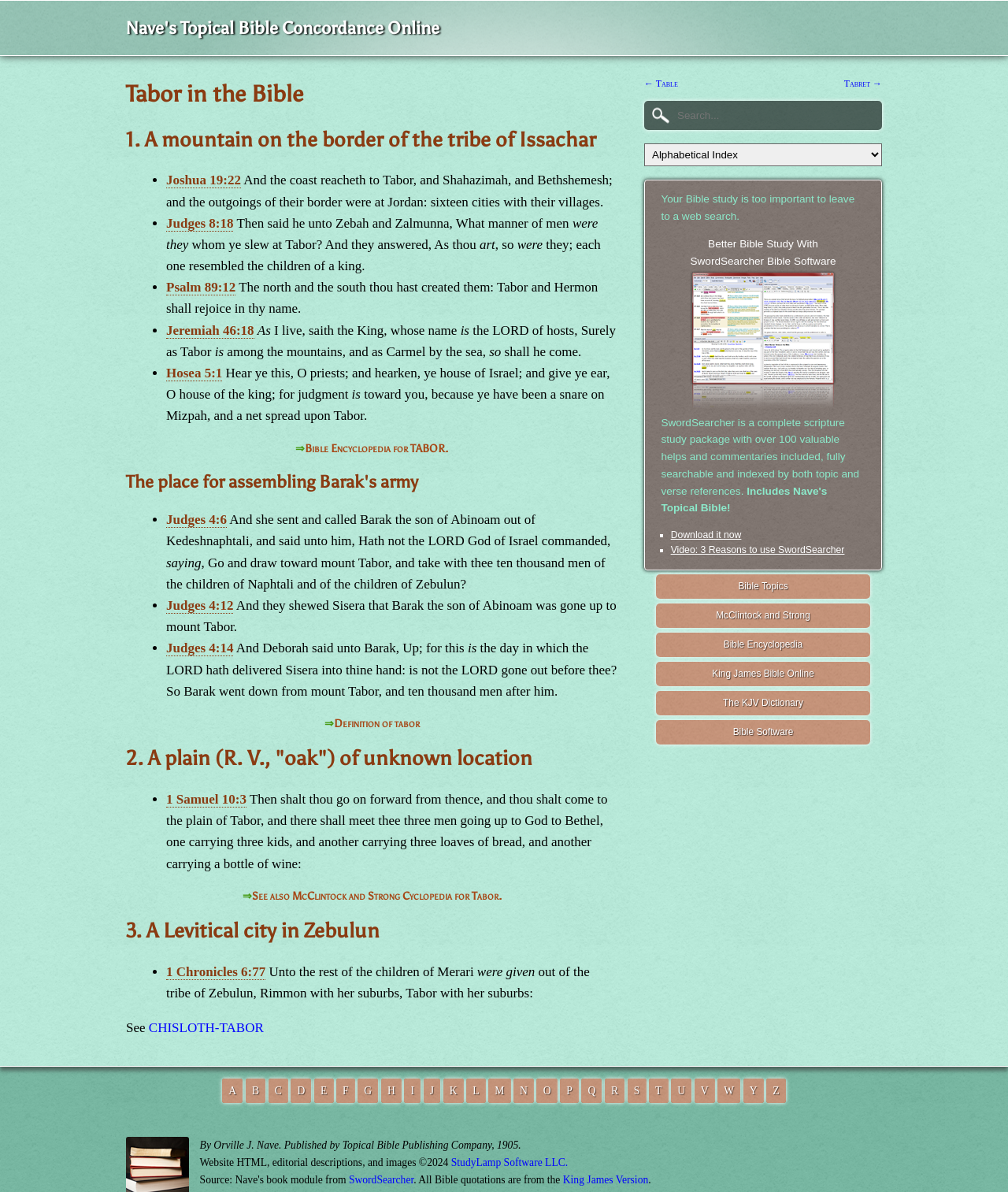Please indicate the bounding box coordinates of the element's region to be clicked to achieve the instruction: "Download SwordSearcher Bible Software". Provide the coordinates as four float numbers between 0 and 1, i.e., [left, top, right, bottom].

[0.665, 0.444, 0.735, 0.453]